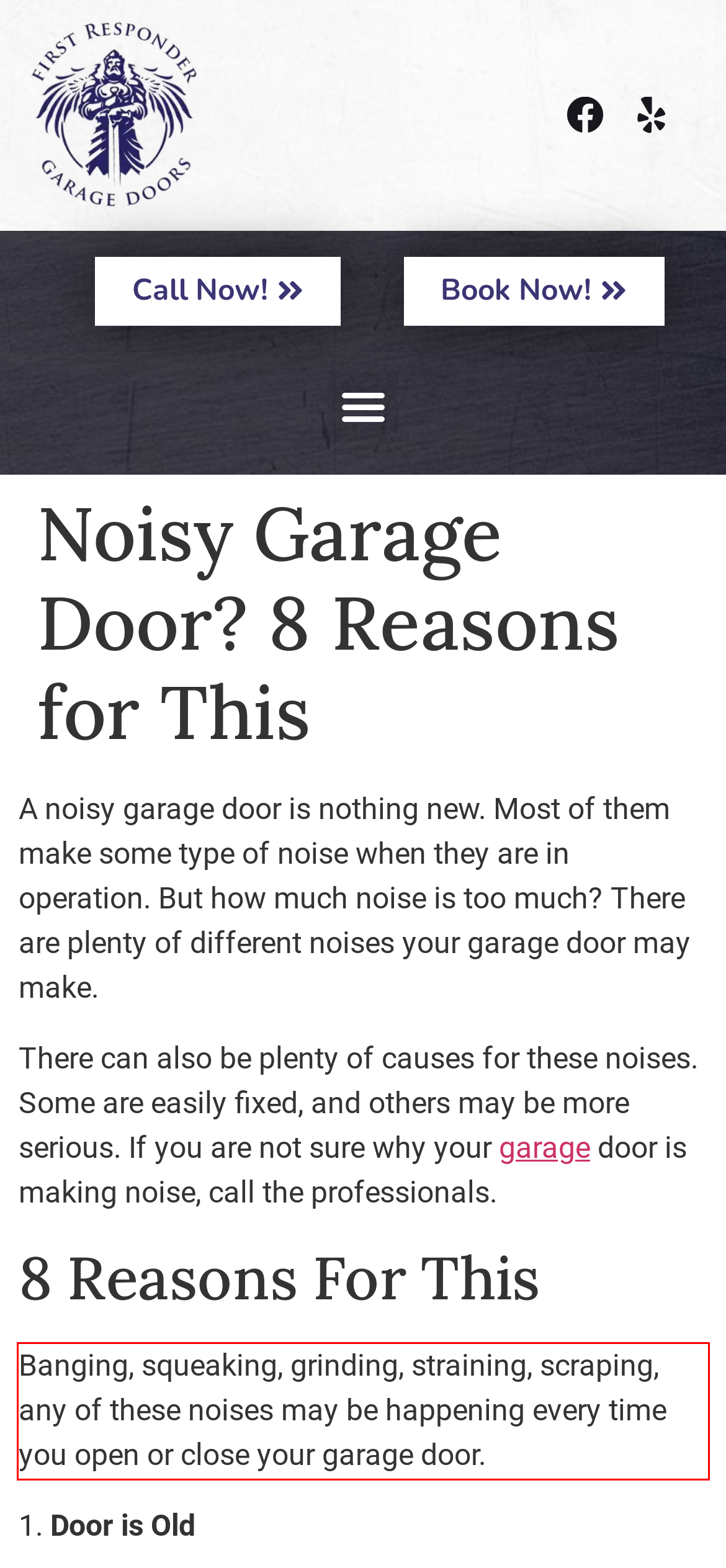Identify the red bounding box in the webpage screenshot and perform OCR to generate the text content enclosed.

Banging, squeaking, grinding, straining, scraping, any of these noises may be happening every time you open or close your garage door.